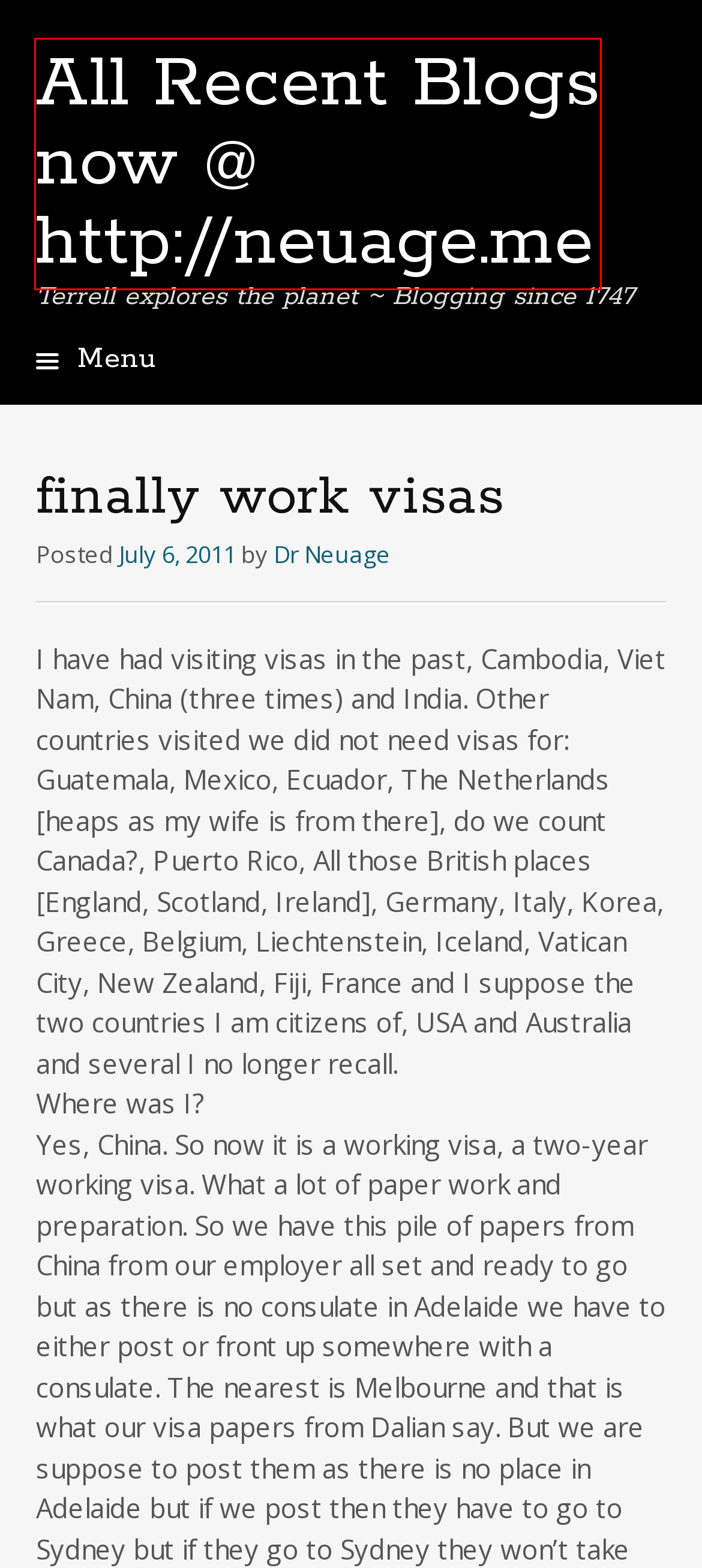You have a screenshot of a webpage with a red bounding box around an element. Select the webpage description that best matches the new webpage after clicking the element within the red bounding box. Here are the descriptions:
A. Aside – All Recent Blogs now @ http://neuage.me
B. My Blog
C. September 2011 – All Recent Blogs now @ http://neuage.me
D. China – All Recent Blogs now @ http://neuage.me
E. All Recent Blogs now @ http://neuage.me – Terrell explores the planet  ~  Blogging since 1747
F. Dr Neuage – All Recent Blogs now @ http://neuage.me
G. To Dalian – All Recent Blogs now @ http://neuage.me
H. Blog for integrating technology at Dalian American International School

E